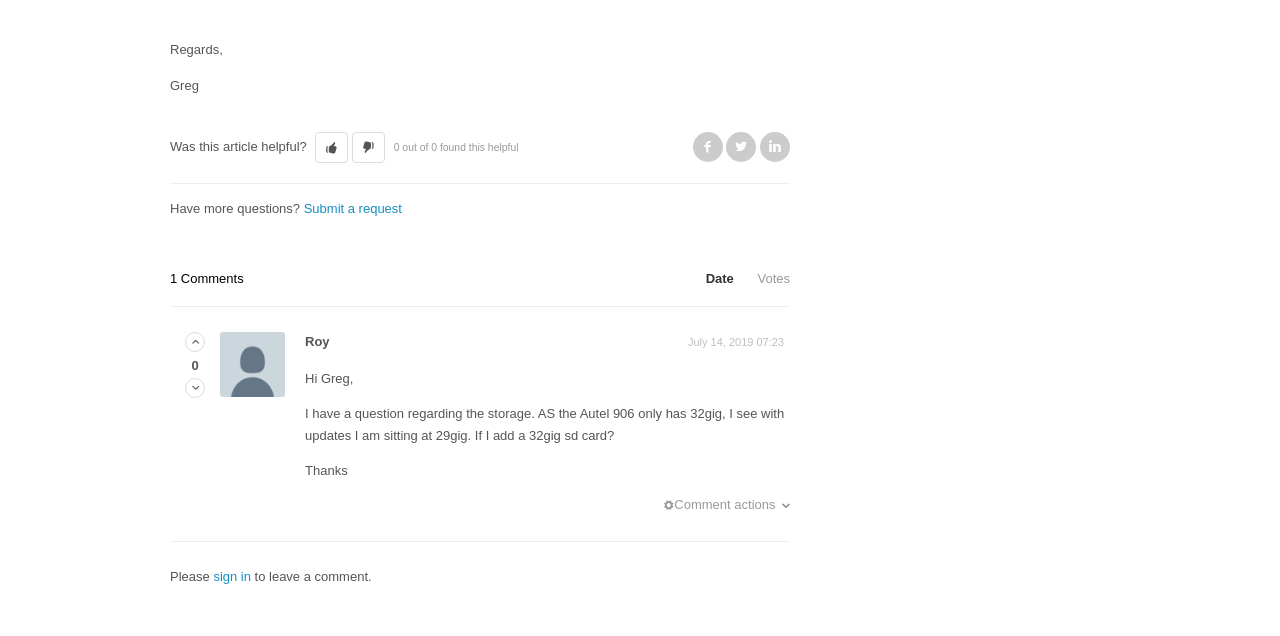Locate the bounding box coordinates of the clickable part needed for the task: "Click the Facebook link".

[0.541, 0.208, 0.565, 0.255]